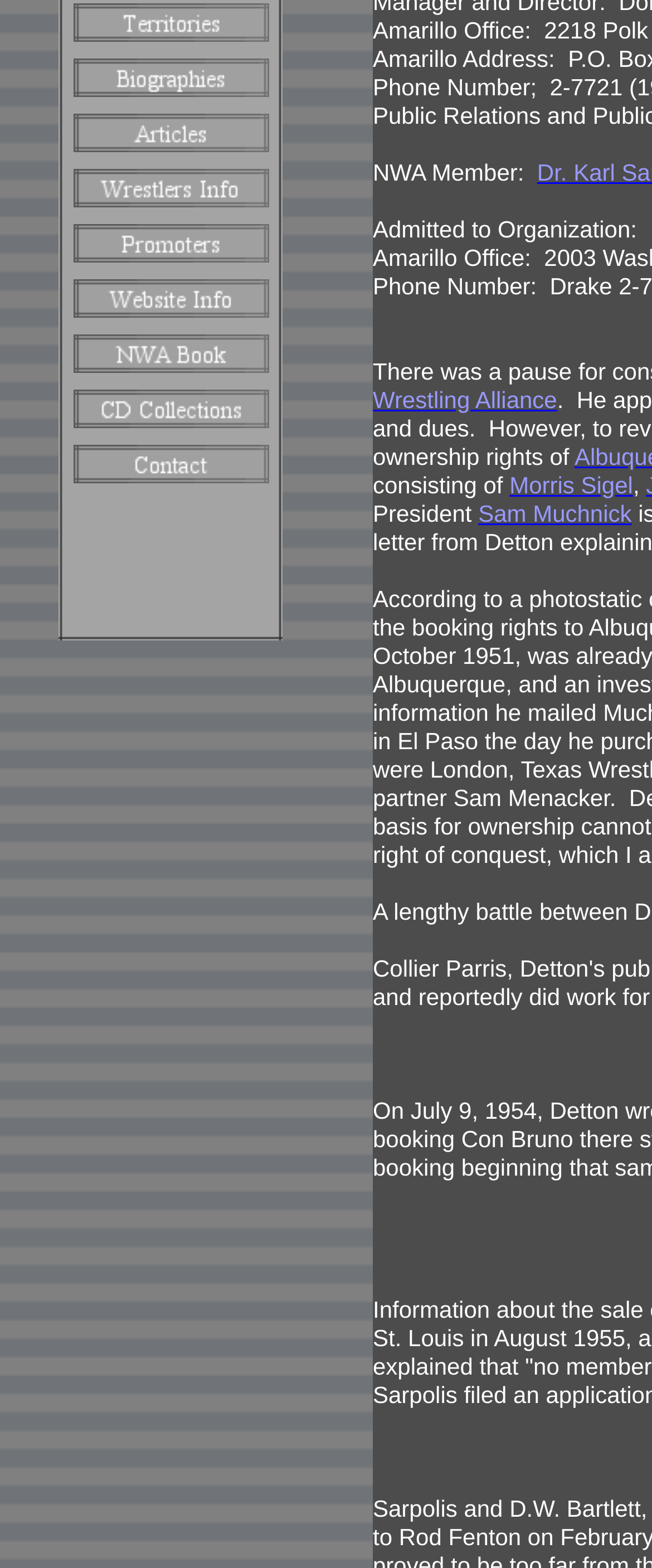Find the bounding box coordinates for the UI element whose description is: "name="i11"". The coordinates should be four float numbers between 0 and 1, in the format [left, top, right, bottom].

[0.113, 0.048, 0.413, 0.066]